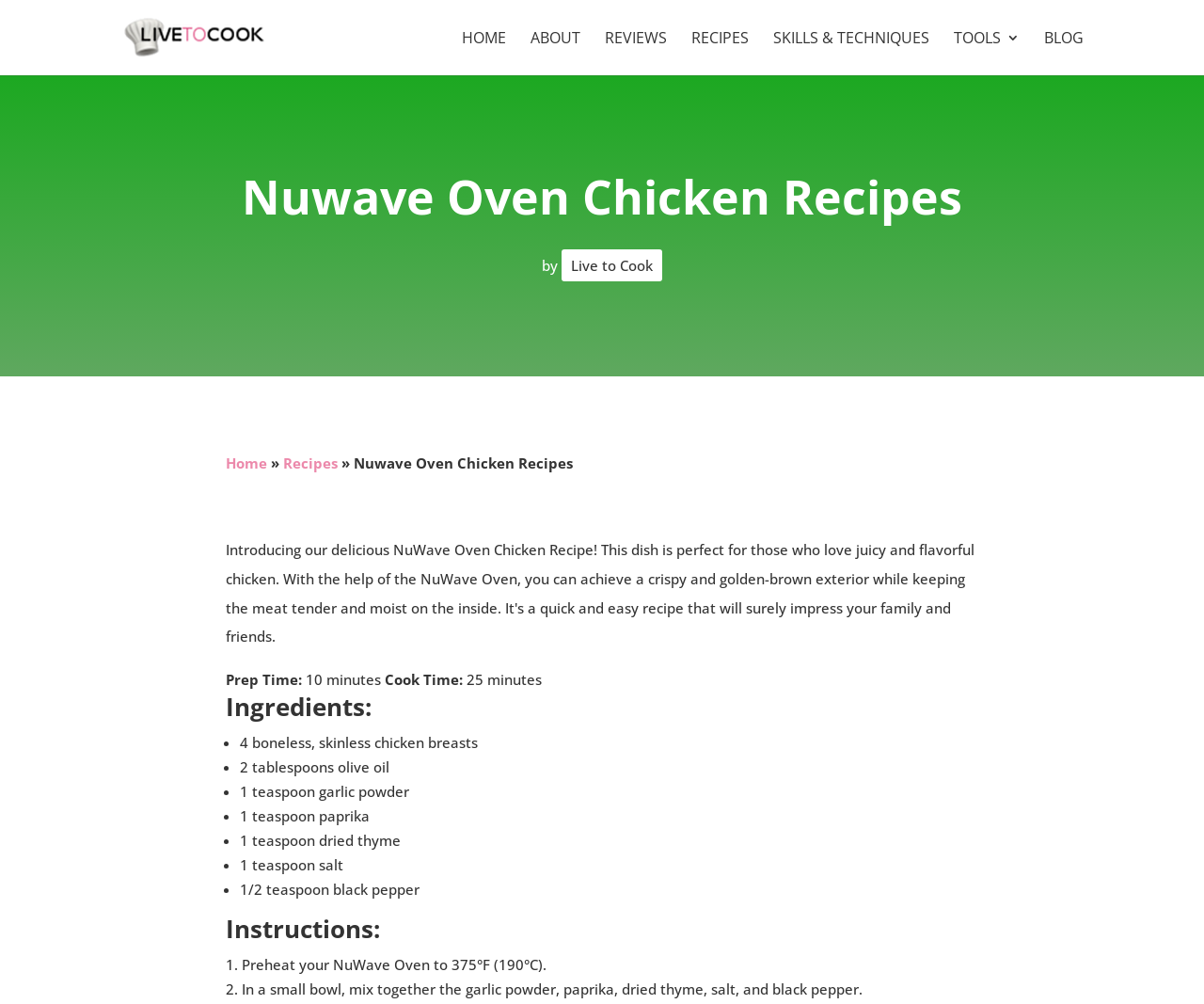What is the cook time for the recipe?
Please provide a single word or phrase as your answer based on the image.

25 minutes